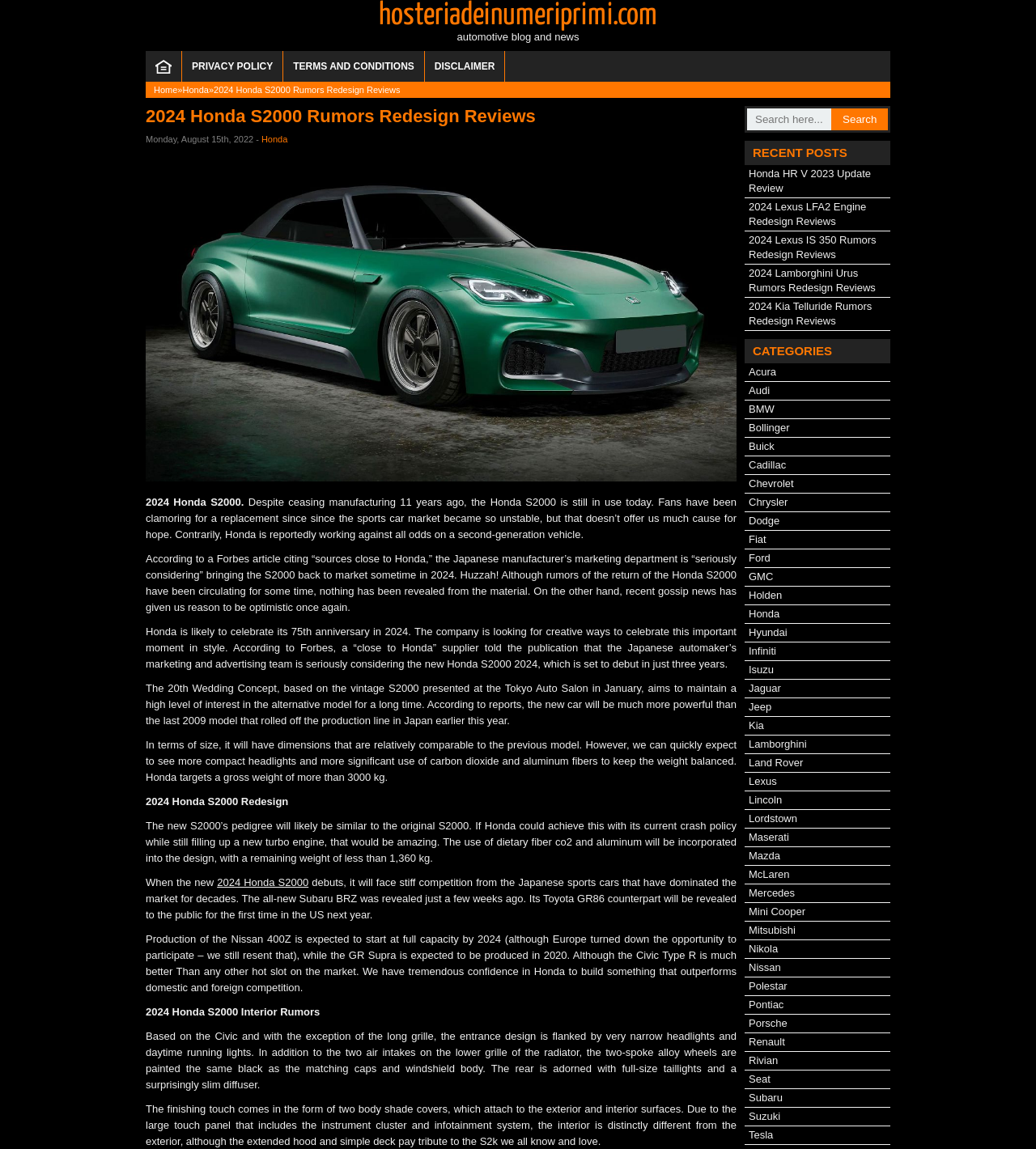Please determine the bounding box coordinates of the clickable area required to carry out the following instruction: "Visit the Honda category page". The coordinates must be four float numbers between 0 and 1, represented as [left, top, right, bottom].

[0.723, 0.529, 0.753, 0.539]